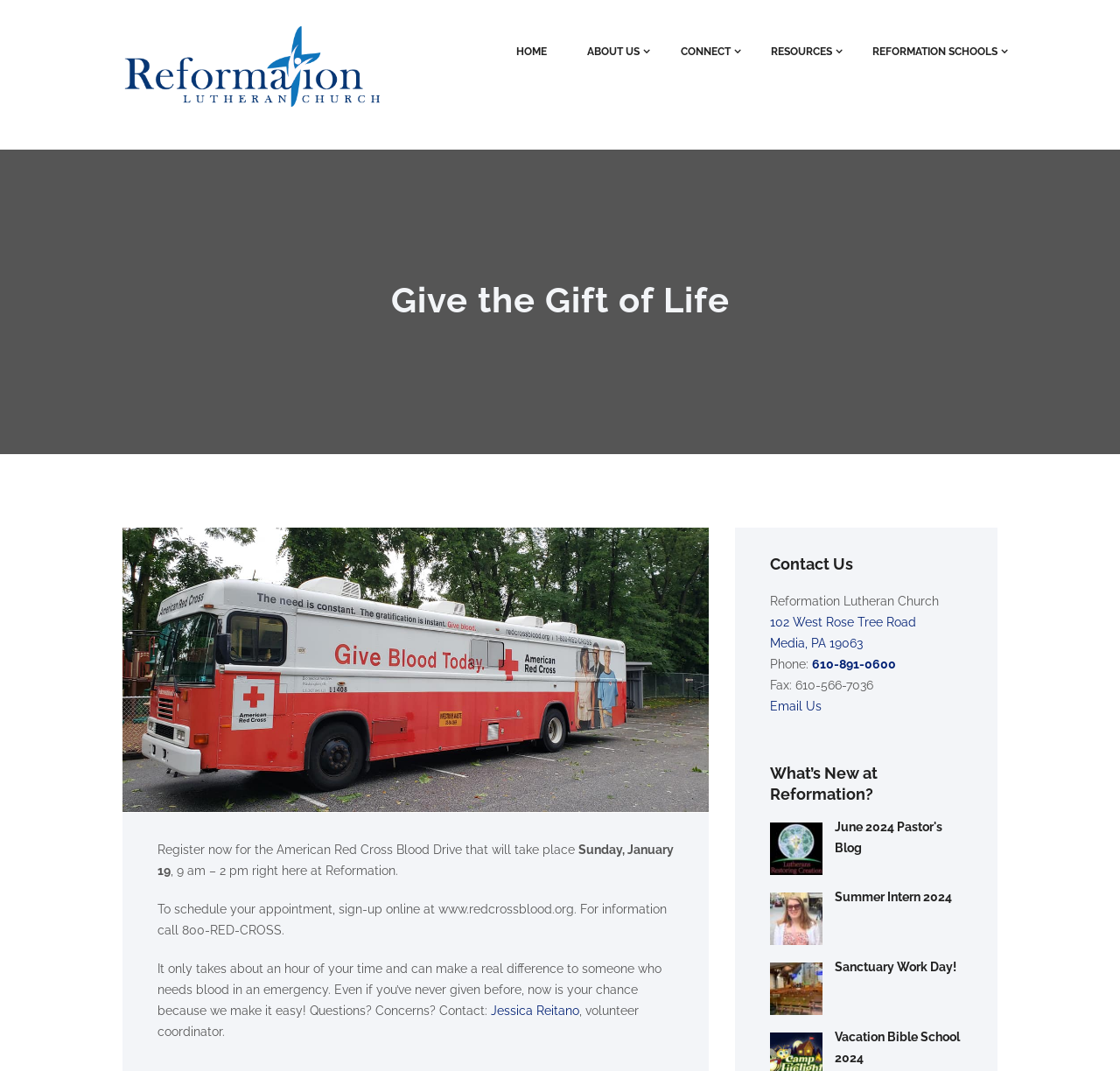Describe all the key features and sections of the webpage thoroughly.

The webpage is about Reformation Lutheran Church, with a focus on a blood drive event. At the top, there is a logo image and a navigation menu with links to "HOME", "ABOUT US", "CONNECT", "RESOURCES", and "REFORMATION SCHOOLS". Below the navigation menu, there is a large heading "Give the Gift of Life" with a link and an image.

The main content of the page is about the American Red Cross Blood Drive event, which will take place on Sunday, January 19, from 9 am to 2 pm at Reformation Lutheran Church. There are several paragraphs of text describing the event, including a call to action to schedule an appointment online or by phone. The text also mentions that the process only takes about an hour and can make a real difference to someone in need of blood.

On the right side of the page, there is a section with contact information for the church, including the address, phone number, fax number, and an email link. Below the contact information, there is a section titled "What's New at Reformation?" with three articles, each with an image and a heading. The articles are about the June 2024 Pastor's Blog, Summer Intern 2024, and Sanctuary Work Day!, with links to read more about each topic.